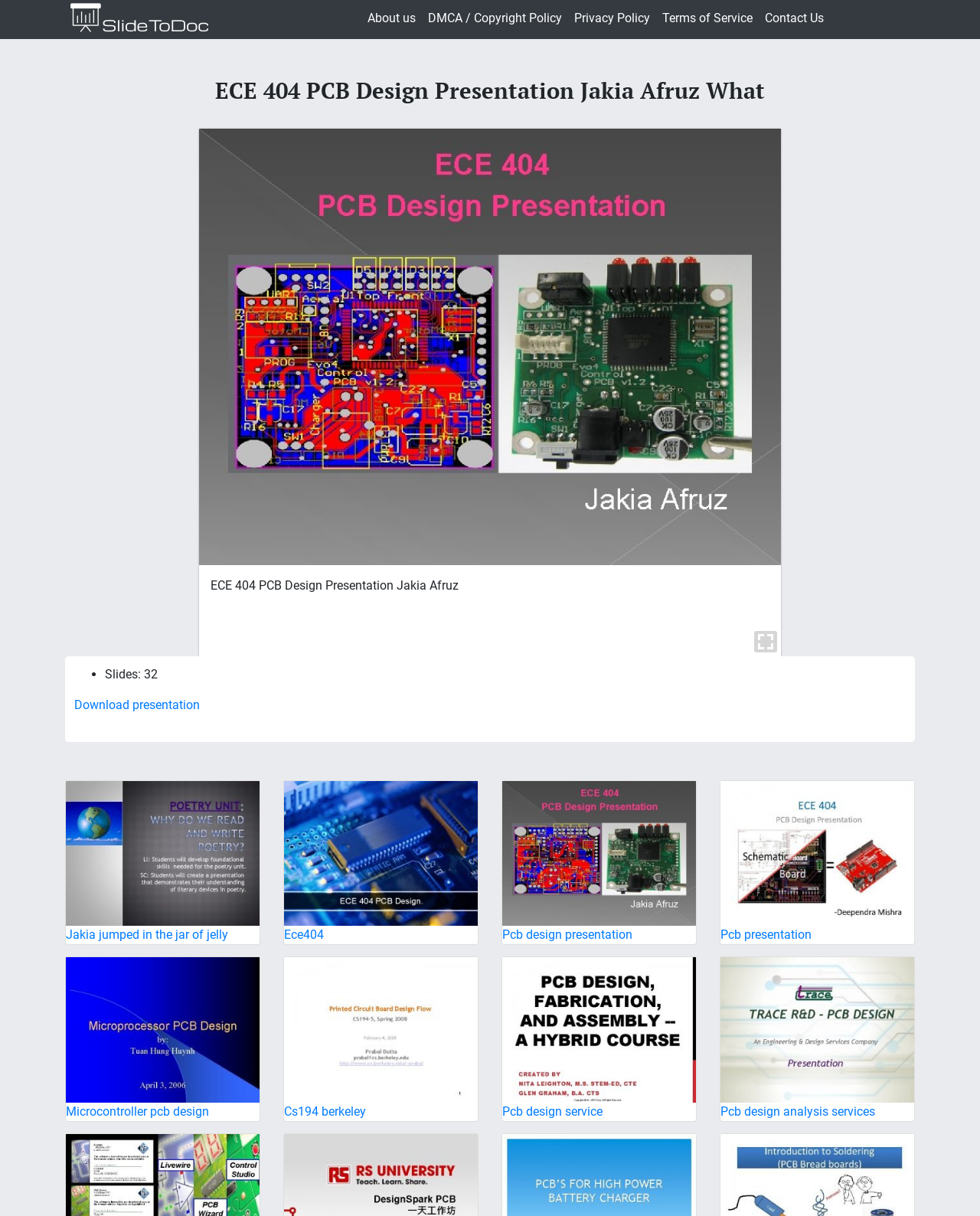Please indicate the bounding box coordinates for the clickable area to complete the following task: "View the About us page". The coordinates should be specified as four float numbers between 0 and 1, i.e., [left, top, right, bottom].

[0.369, 0.003, 0.43, 0.028]